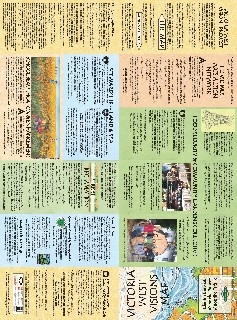Paint a vivid picture with your description of the image.

This image displays a community vision map for Victoria West, showcasing a vibrant and informative layout with various sections dedicated to local initiatives and projects. The map features a mix of colorful backgrounds and illustrations, emphasizing community engagement and transformation. Key highlights include an overview of community events and activities, alongside images of residents participating in mapping exercises. The design captures the essence of community collaboration and the significance of visual storytelling in urban planning. This version was last updated in 2012 and is part of a larger collection promoting local heritage and community in Victoria.